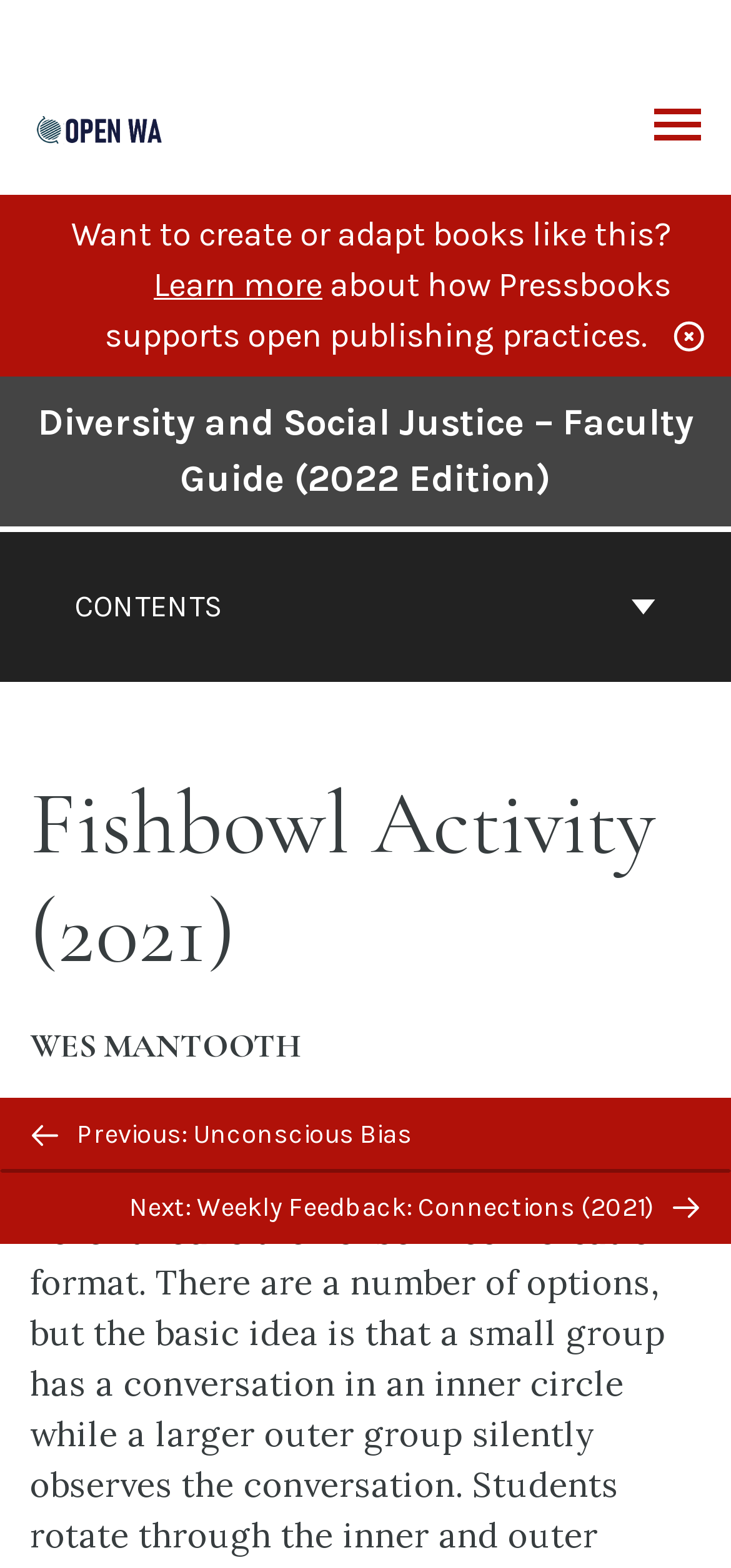Based on the image, give a detailed response to the question: What is the navigation section below the 'CONTENTS' button?

The navigation section below the 'CONTENTS' button is labeled as 'Book Contents Navigation', which suggests that it provides links to different sections or chapters of the book.